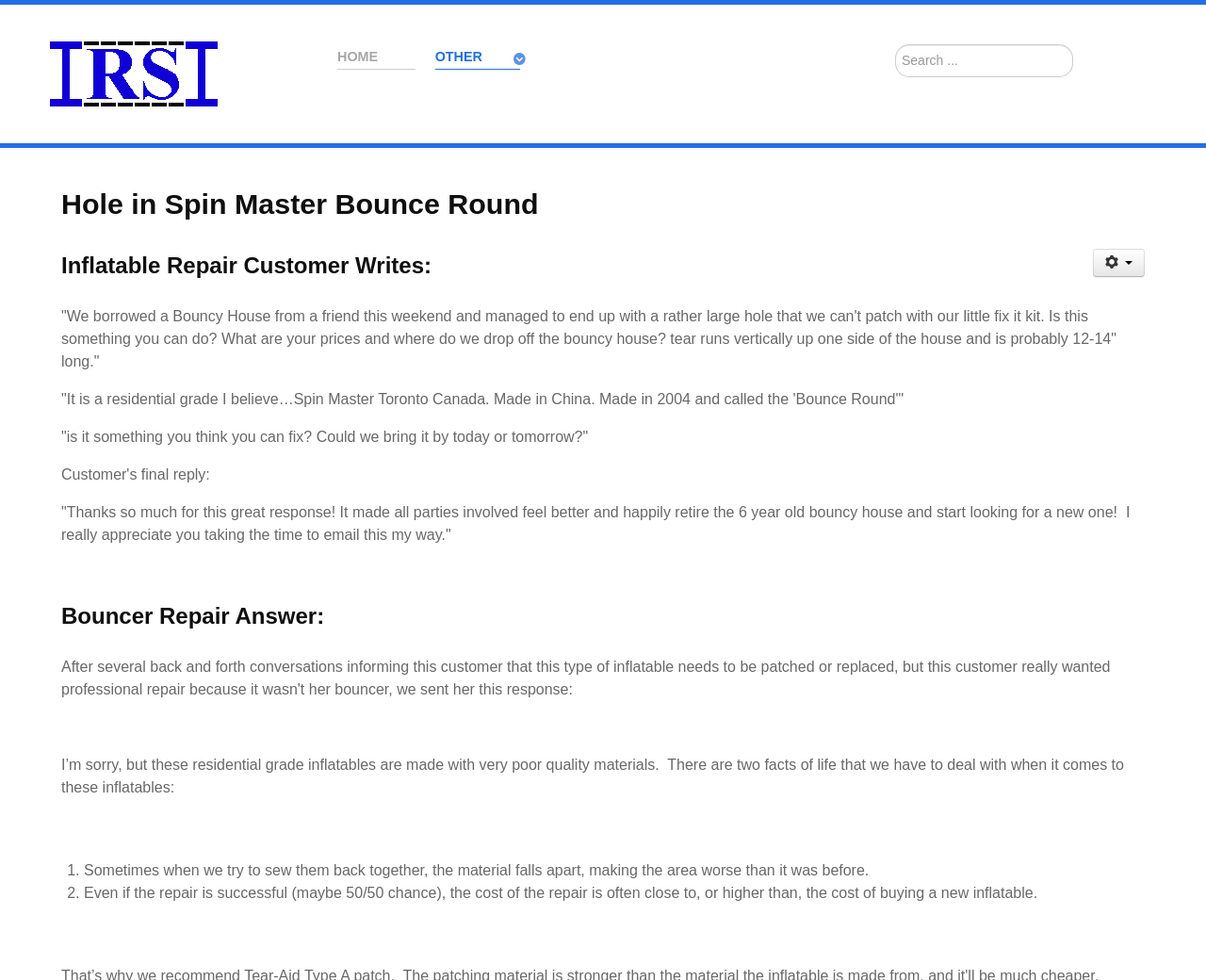Please analyze the image and give a detailed answer to the question:
What is the quality of materials used in residential grade inflatables?

According to the Bouncer Repair Answer, residential grade inflatables are made with very poor quality materials, which can fall apart when trying to sew them back together, making the area worse than it was before.